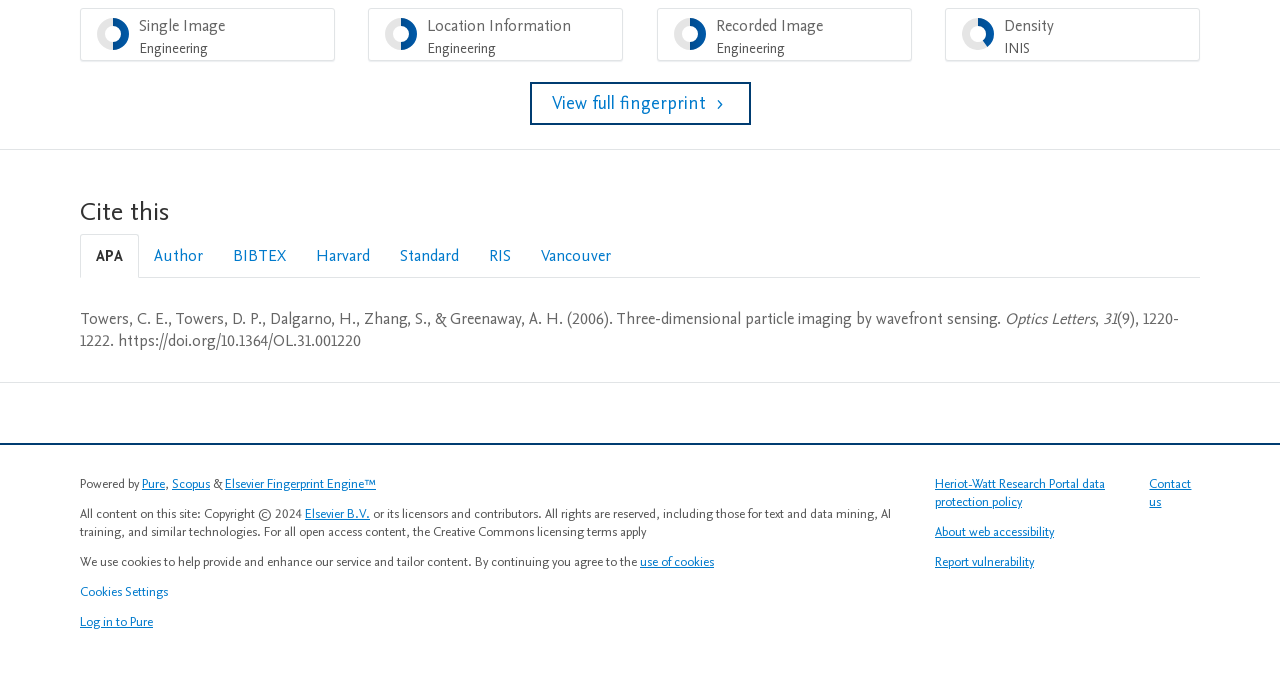Please identify the bounding box coordinates of the element on the webpage that should be clicked to follow this instruction: "Contact us". The bounding box coordinates should be given as four float numbers between 0 and 1, formatted as [left, top, right, bottom].

[0.898, 0.706, 0.931, 0.759]